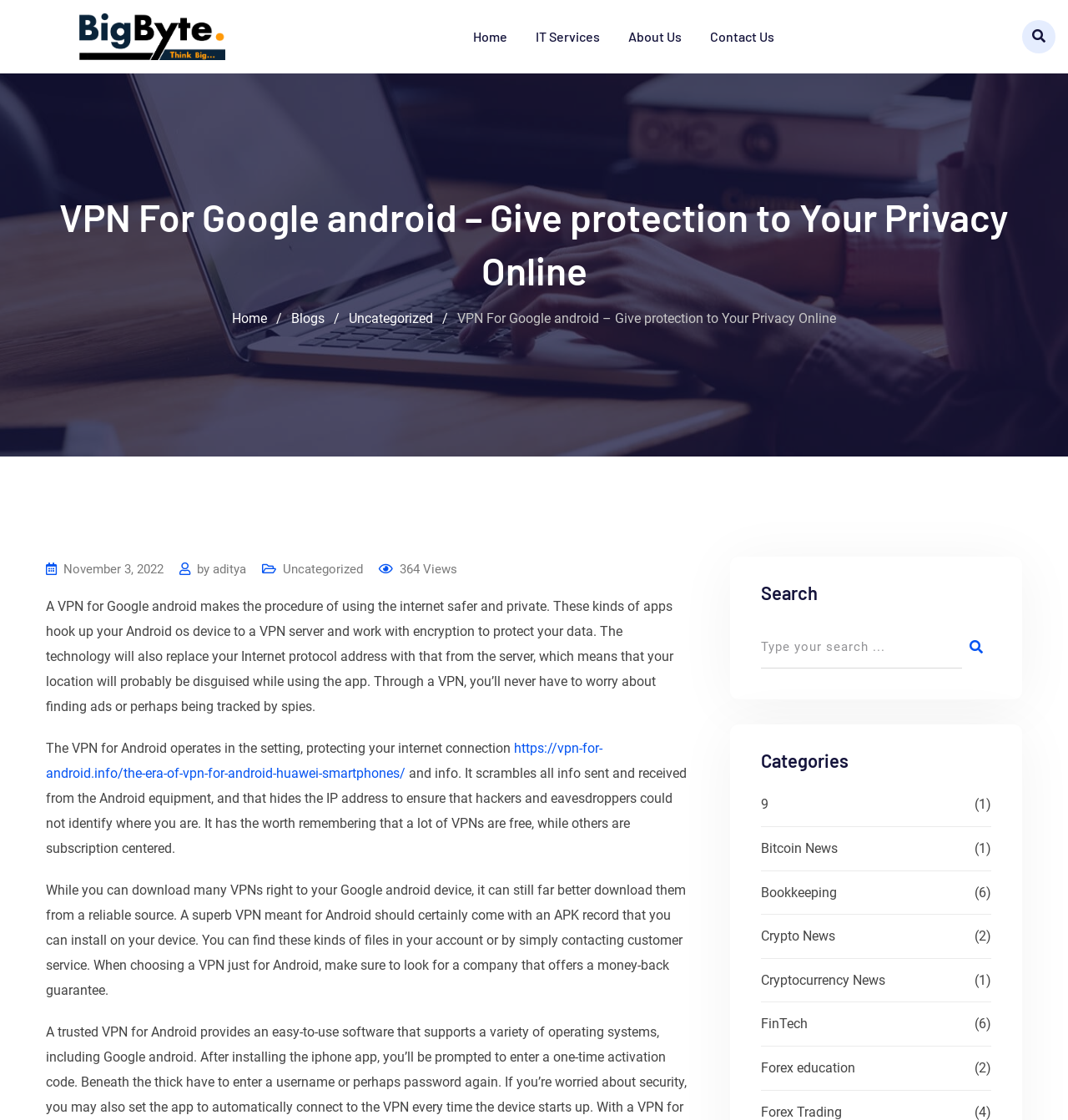Kindly determine the bounding box coordinates for the area that needs to be clicked to execute this instruction: "Read the 'VPN For Google android – Give protection to Your Privacy Online' article".

[0.043, 0.534, 0.63, 0.638]